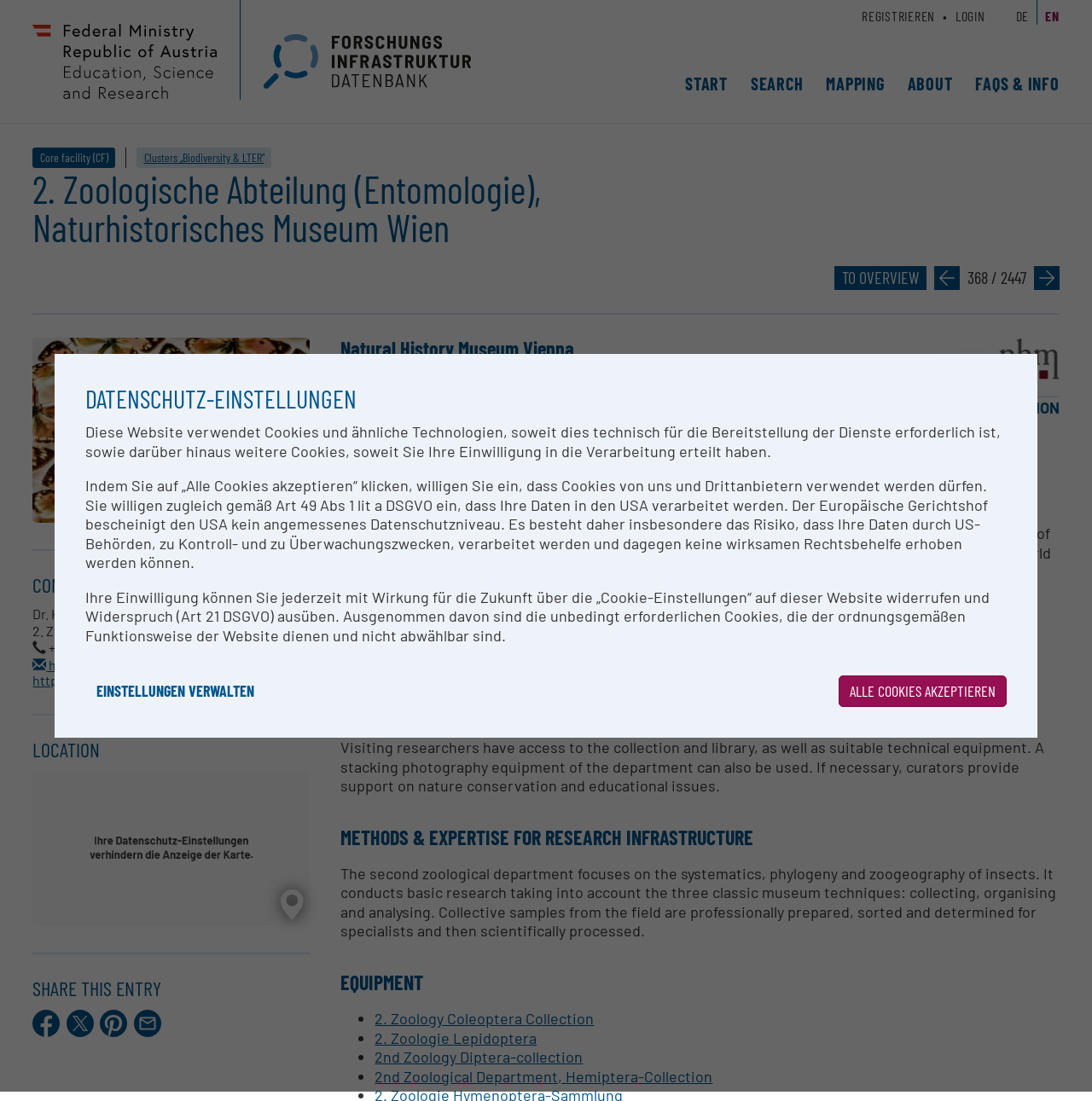Extract the main headline from the webpage and generate its text.

2. Zoologische Abteilung (Entomologie), Naturhistorisches Museum Wien